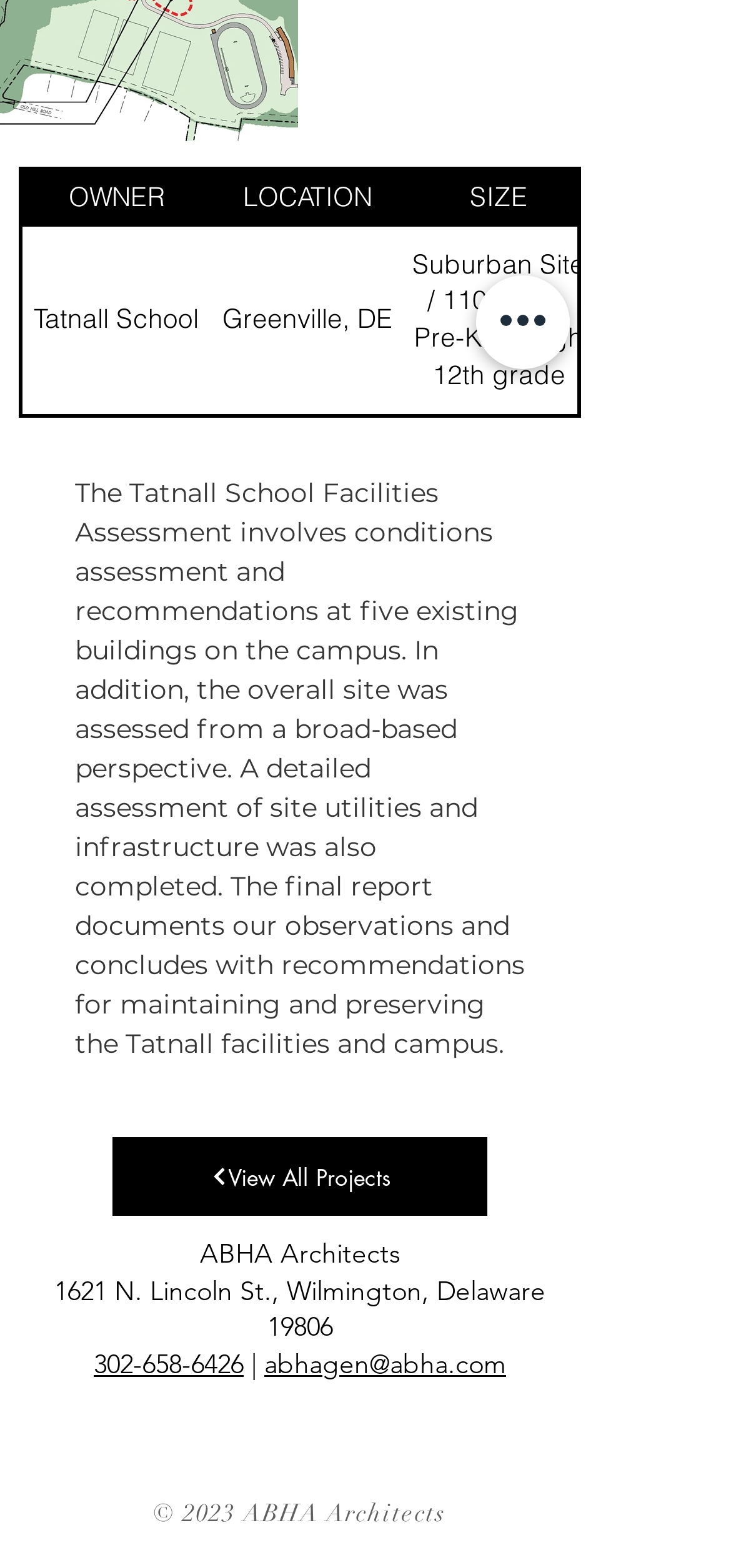Using the element description 302-658-6426, predict the bounding box coordinates for the UI element. Provide the coordinates in (top-left x, top-left y, bottom-right x, bottom-right y) format with values ranging from 0 to 1.

[0.128, 0.859, 0.333, 0.88]